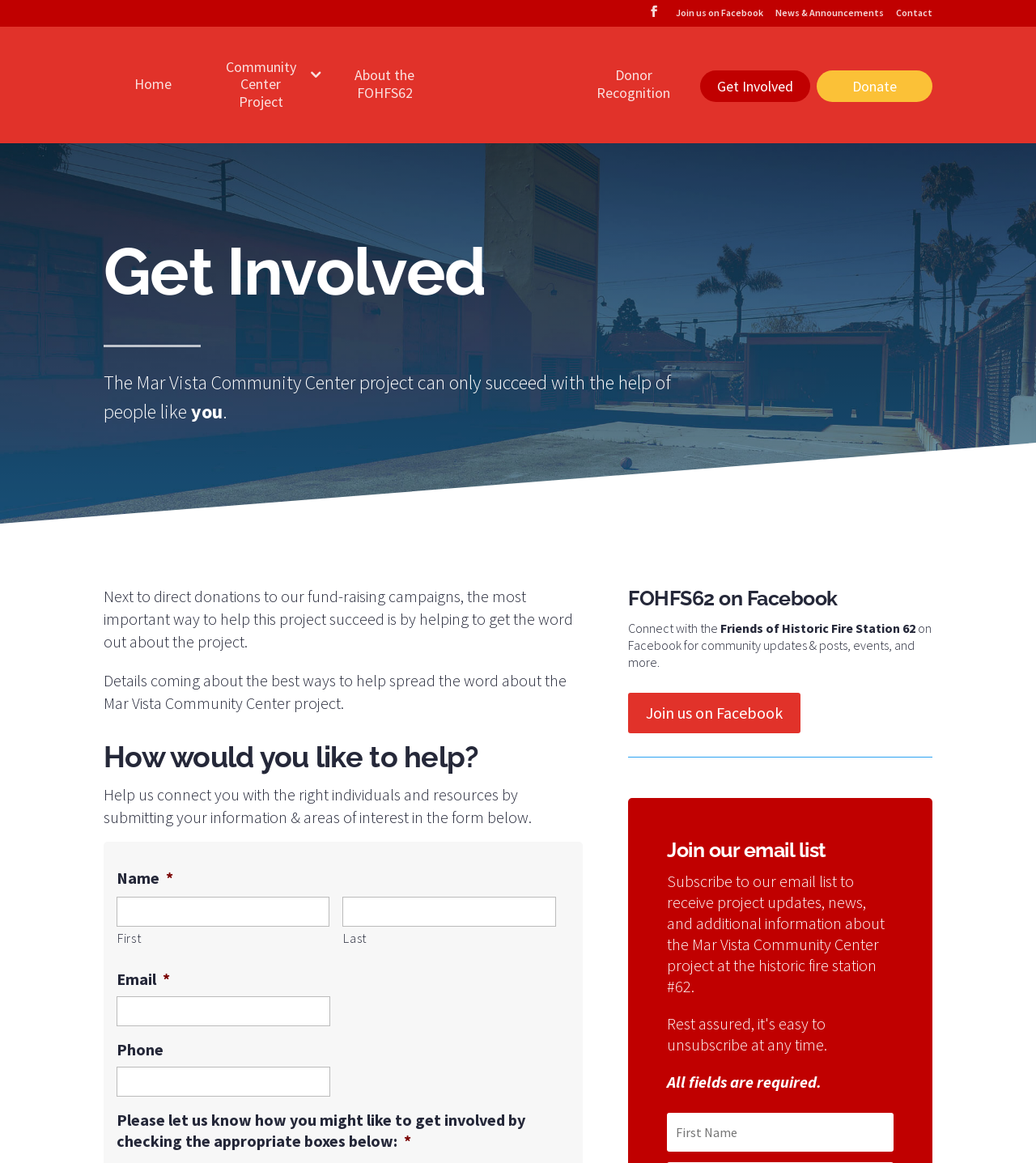Identify the bounding box for the given UI element using the description provided. Coordinates should be in the format (top-left x, top-left y, bottom-right x, bottom-right y) and must be between 0 and 1. Here is the description: Contact

[0.865, 0.007, 0.9, 0.022]